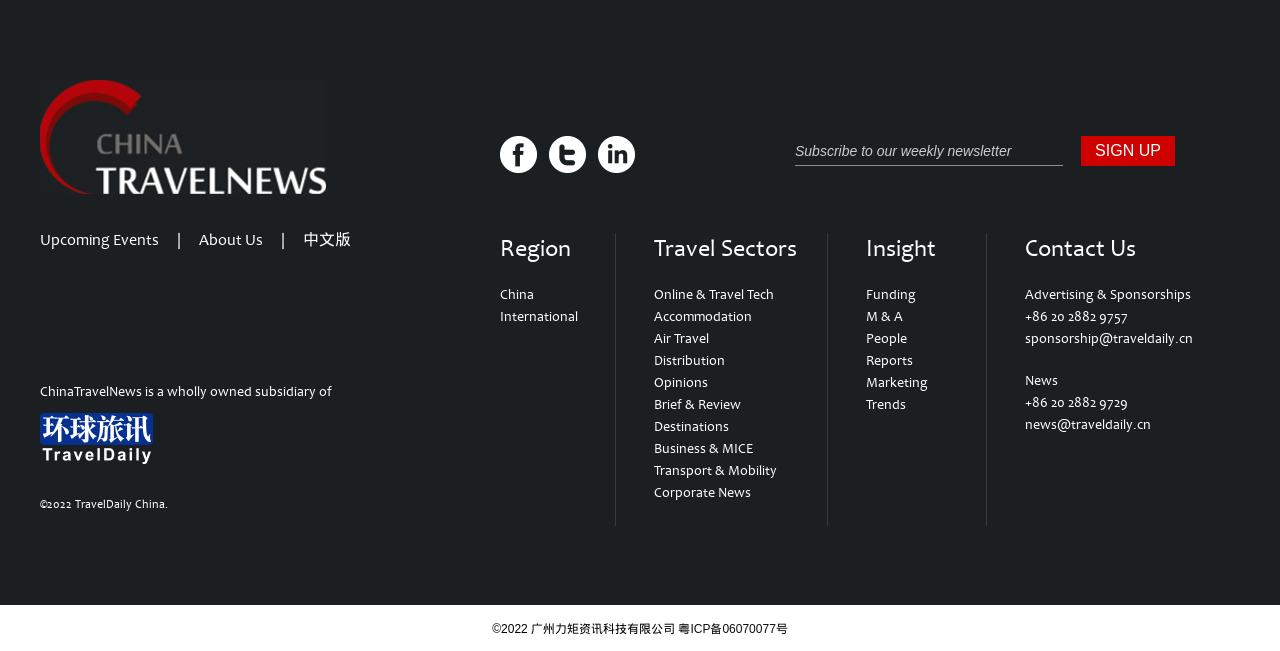How can you contact the advertising department?
Please provide a comprehensive answer based on the contents of the image.

Under the 'Contact Us' heading, there is a section for 'Advertising & Sponsorships' with an email address 'sponsorship@traveldaily.cn', which is how you can contact the advertising department.